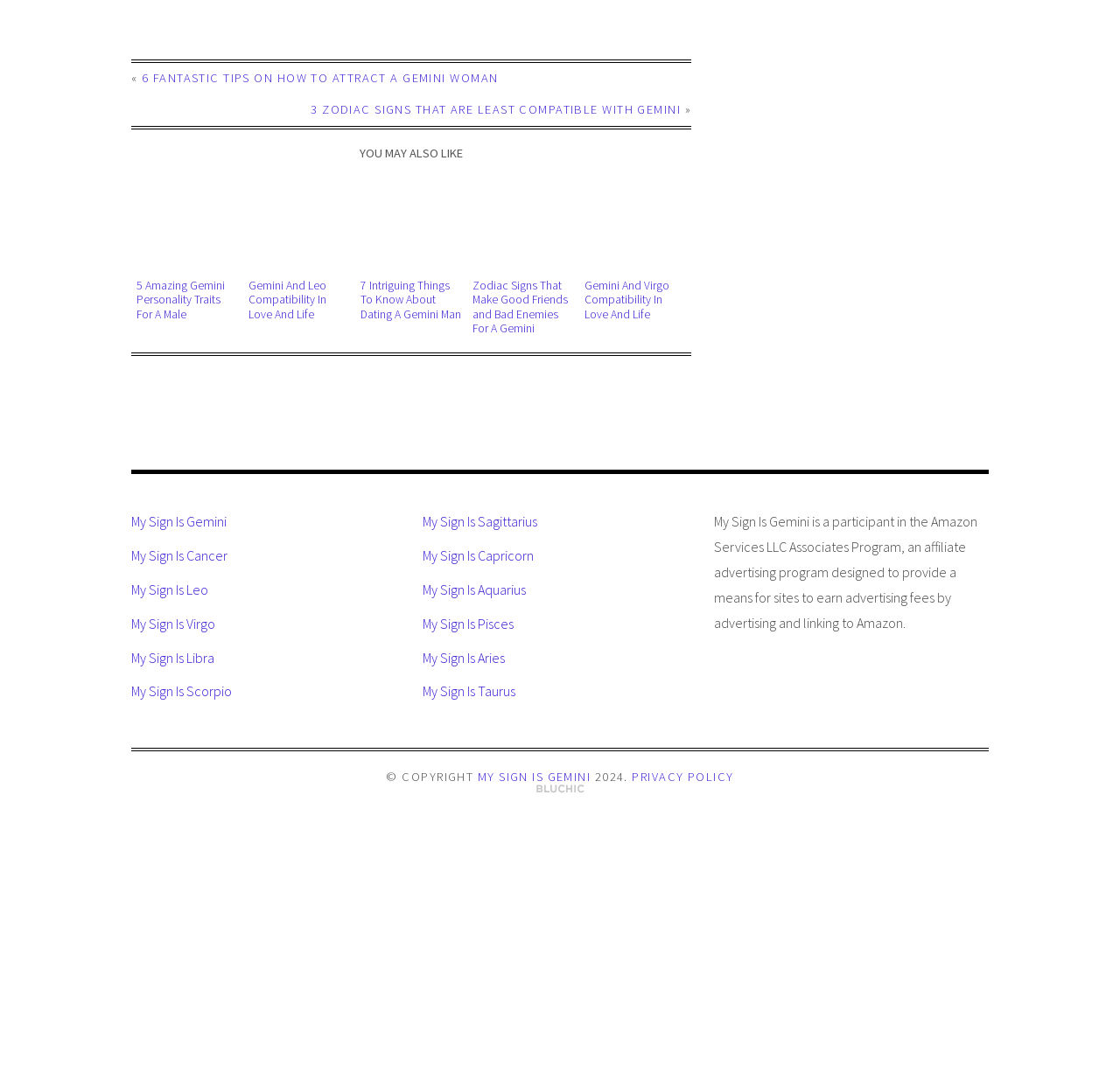Pinpoint the bounding box coordinates of the clickable area needed to execute the instruction: "Visit the page 'Mary Miley’s Roaring Twenties'". The coordinates should be specified as four float numbers between 0 and 1, i.e., [left, top, right, bottom].

None